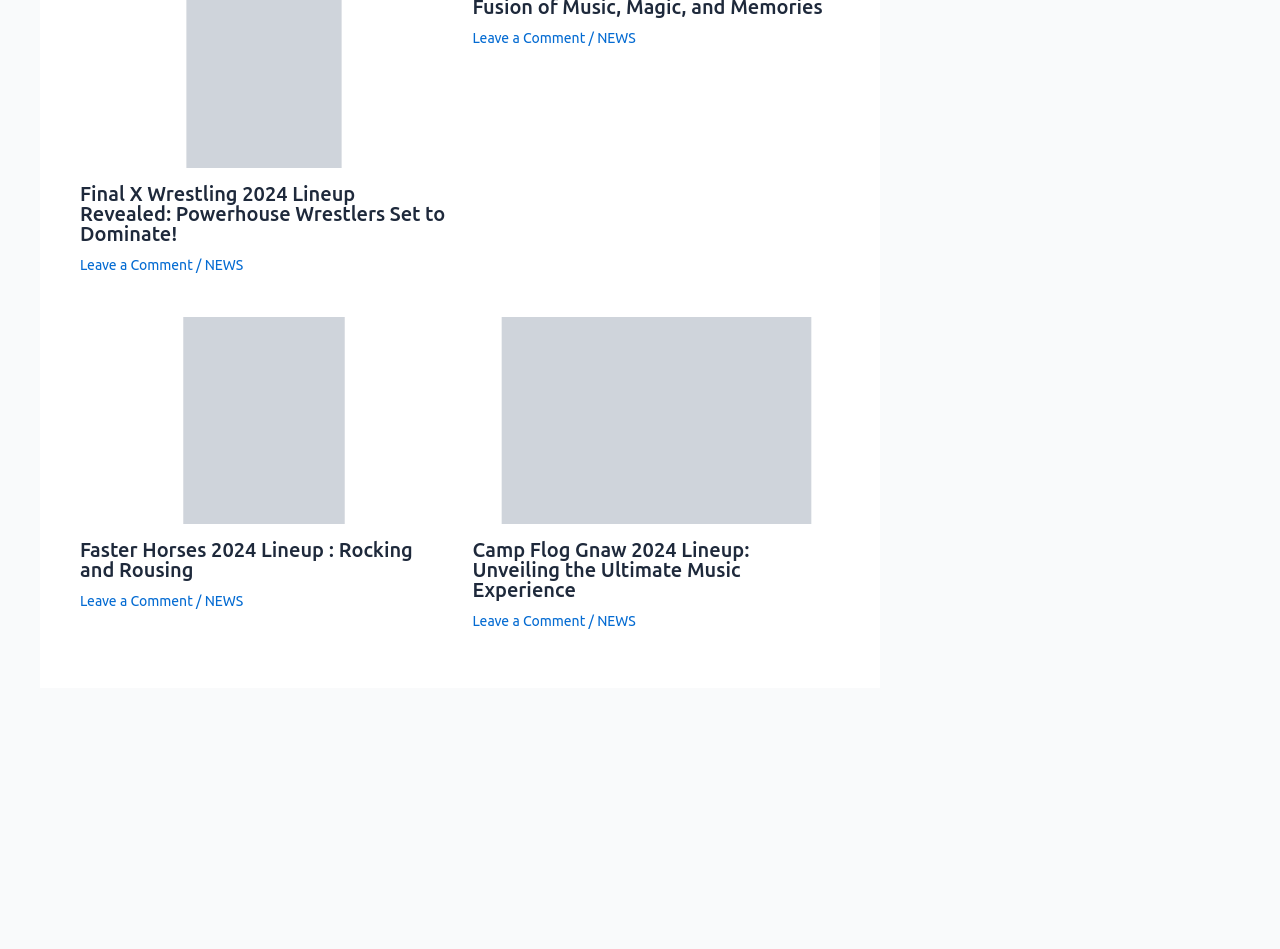Respond to the question below with a single word or phrase: Are there any images on this webpage?

Yes